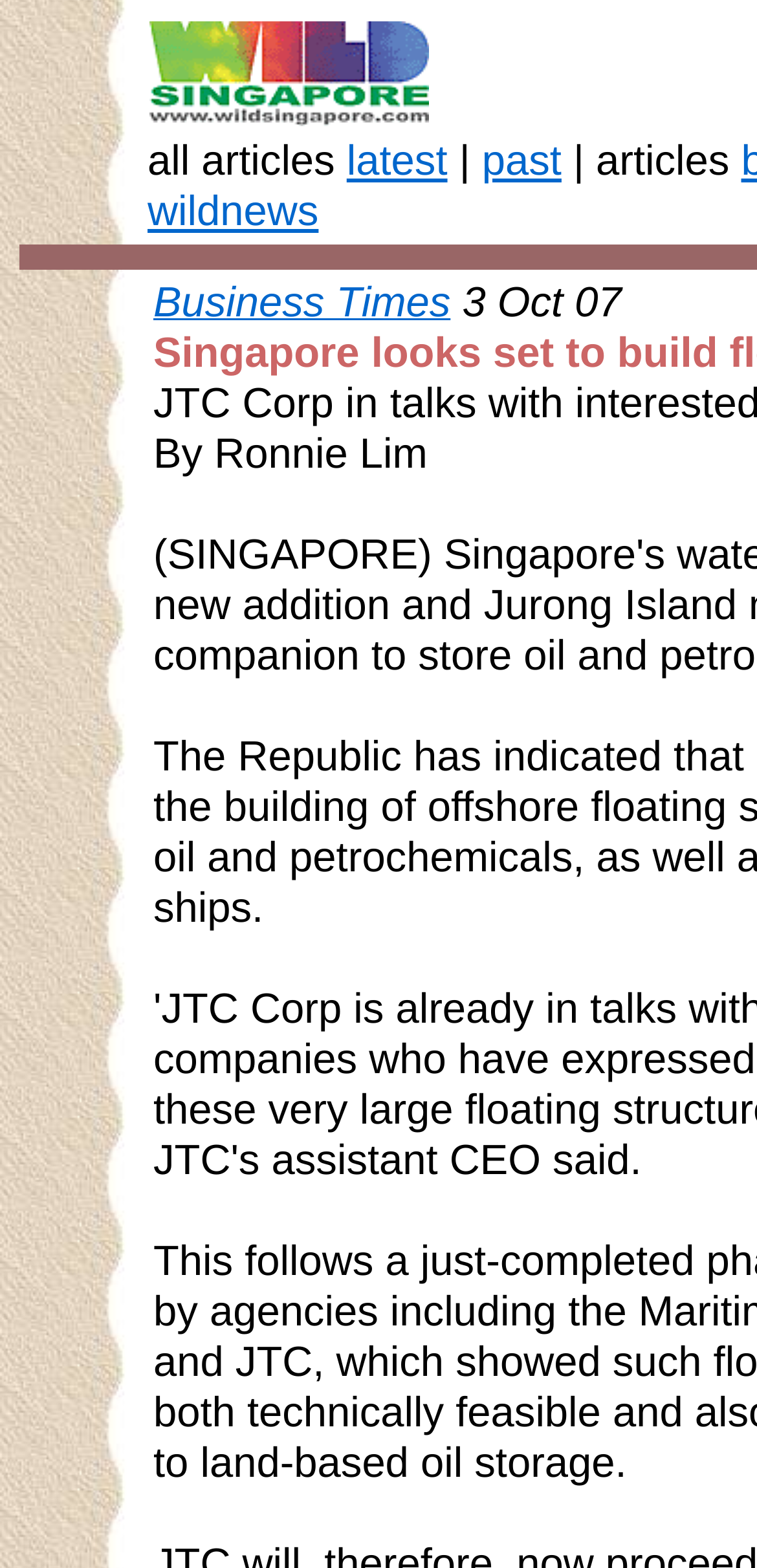Given the content of the image, can you provide a detailed answer to the question?
What is the publication of the article?

The publication of the article can be found by looking at the link element with the text 'Business Times', which is located above the author's name.